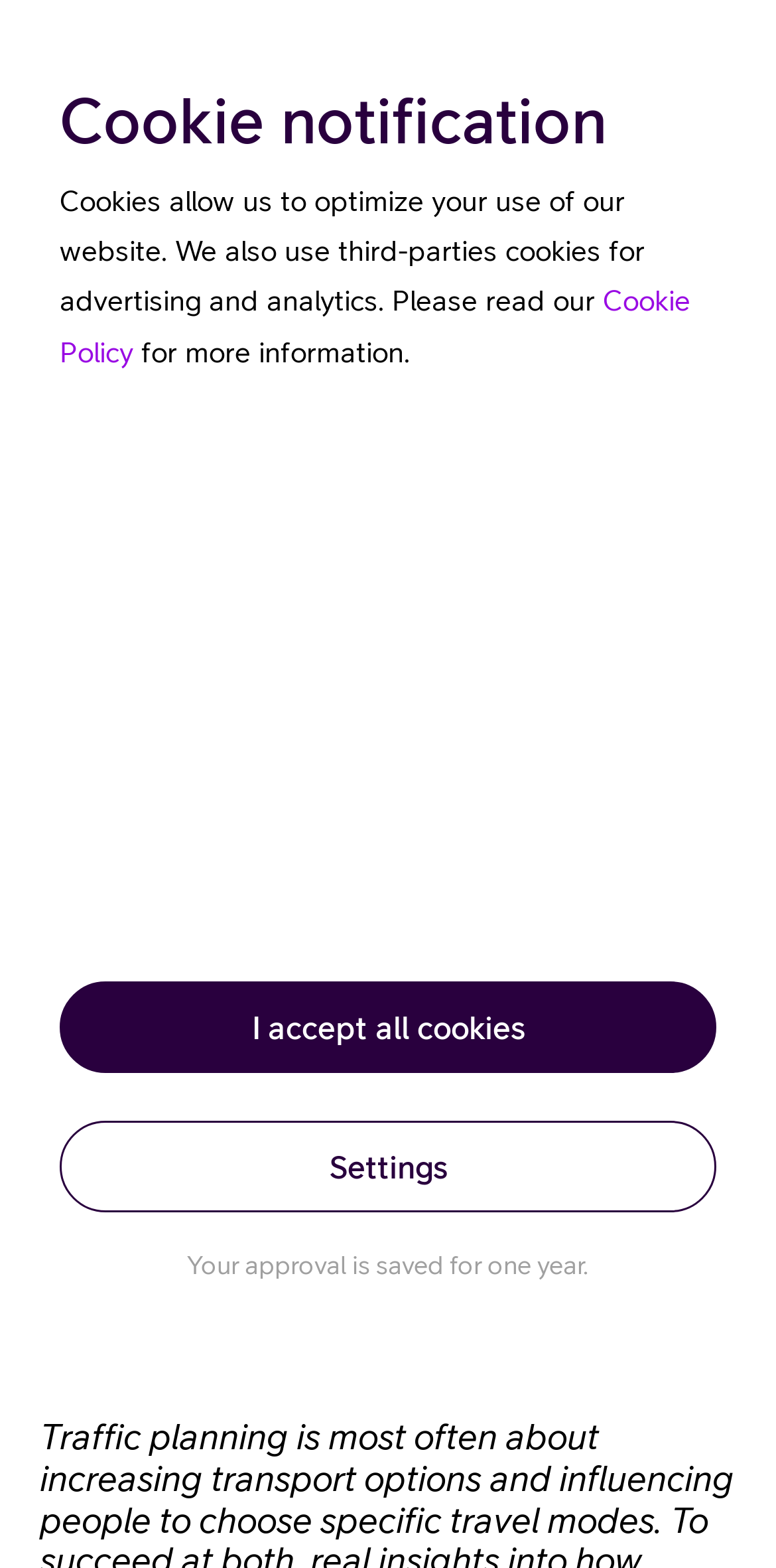Please predict the bounding box coordinates (top-left x, top-left y, bottom-right x, bottom-right y) for the UI element in the screenshot that fits the description: Crowd Insights for Public Transport

[0.051, 0.21, 0.6, 0.23]